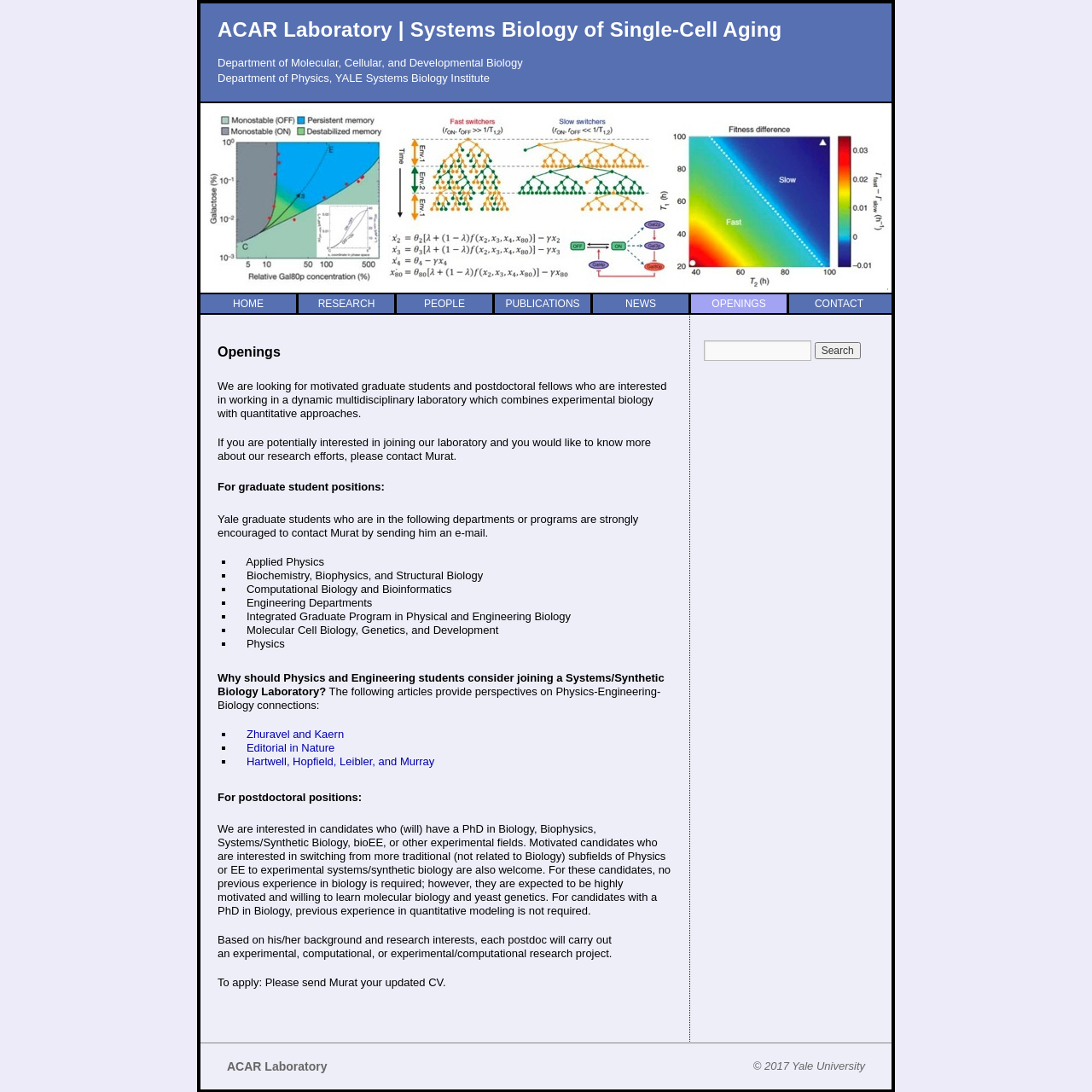What is the research focus of the laboratory?
Please give a detailed and elaborate explanation in response to the question.

The research focus of the laboratory can be inferred from the title of the webpage, which is 'Openings | ACAR Laboratory  |  Systems Biology of Single-Cell Aging'. This suggests that the laboratory is focused on systems biology, specifically in the area of single-cell aging.